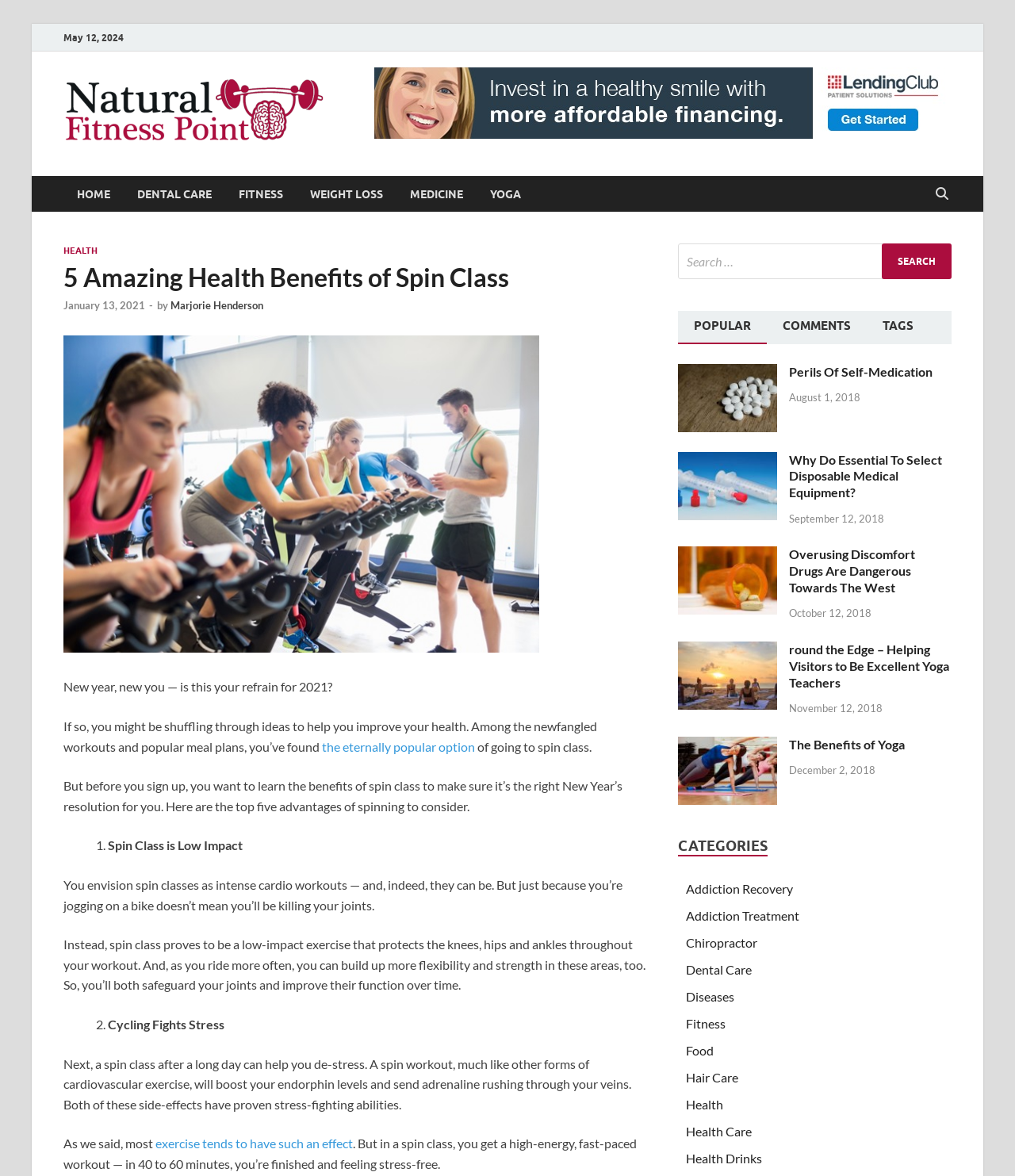Please identify the bounding box coordinates of where to click in order to follow the instruction: "Read the article about 5 Amazing Health Benefits of Spin Class".

[0.062, 0.223, 0.637, 0.249]